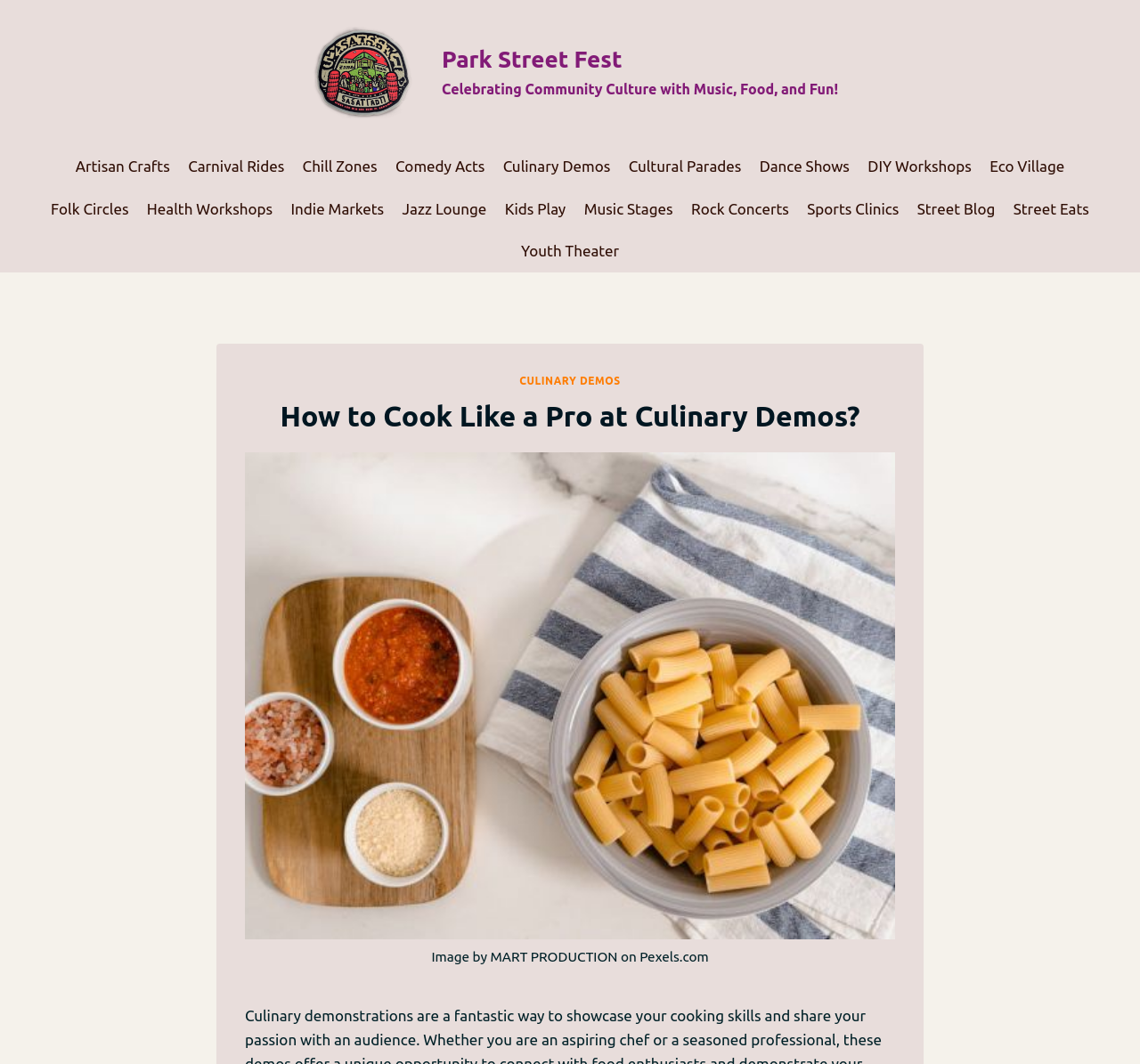Based on the image, please respond to the question with as much detail as possible:
What is the name of the festival?

The name of the festival can be determined by looking at the link 'Park Street Fest Park Street Fest Celebrating Community Culture with Music, Food, and Fun!' at the top of the page, which suggests that the festival is called Park Street Fest.